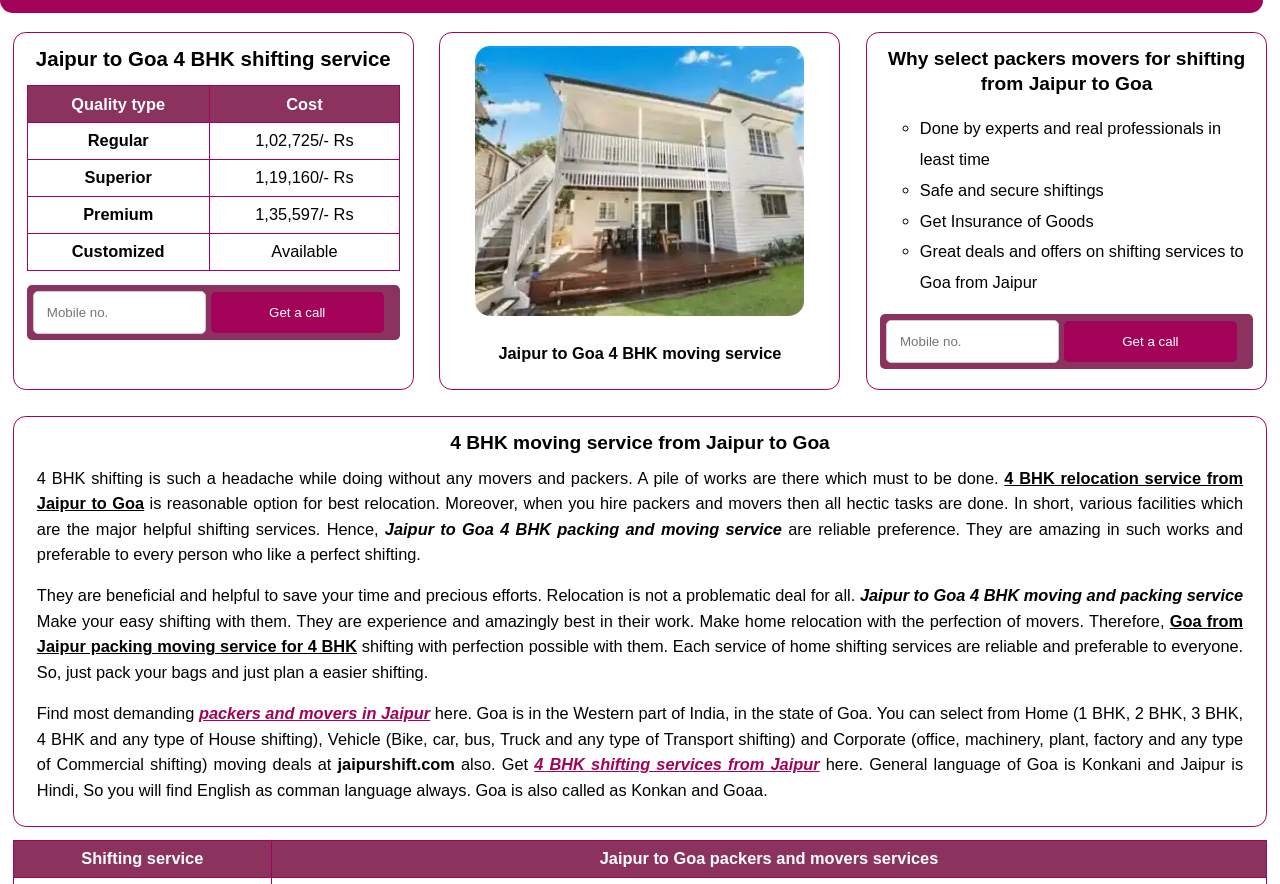What is the benefit of hiring packers and movers for 4 BHK shifting?
Analyze the image and deliver a detailed answer to the question.

According to the webpage, hiring packers and movers for 4 BHK shifting can save time and efforts. This is mentioned in the paragraph that starts with '4 BHK relocation service from Jaipur to Goa' and explains how packers and movers can make the shifting process easier and less hectic.